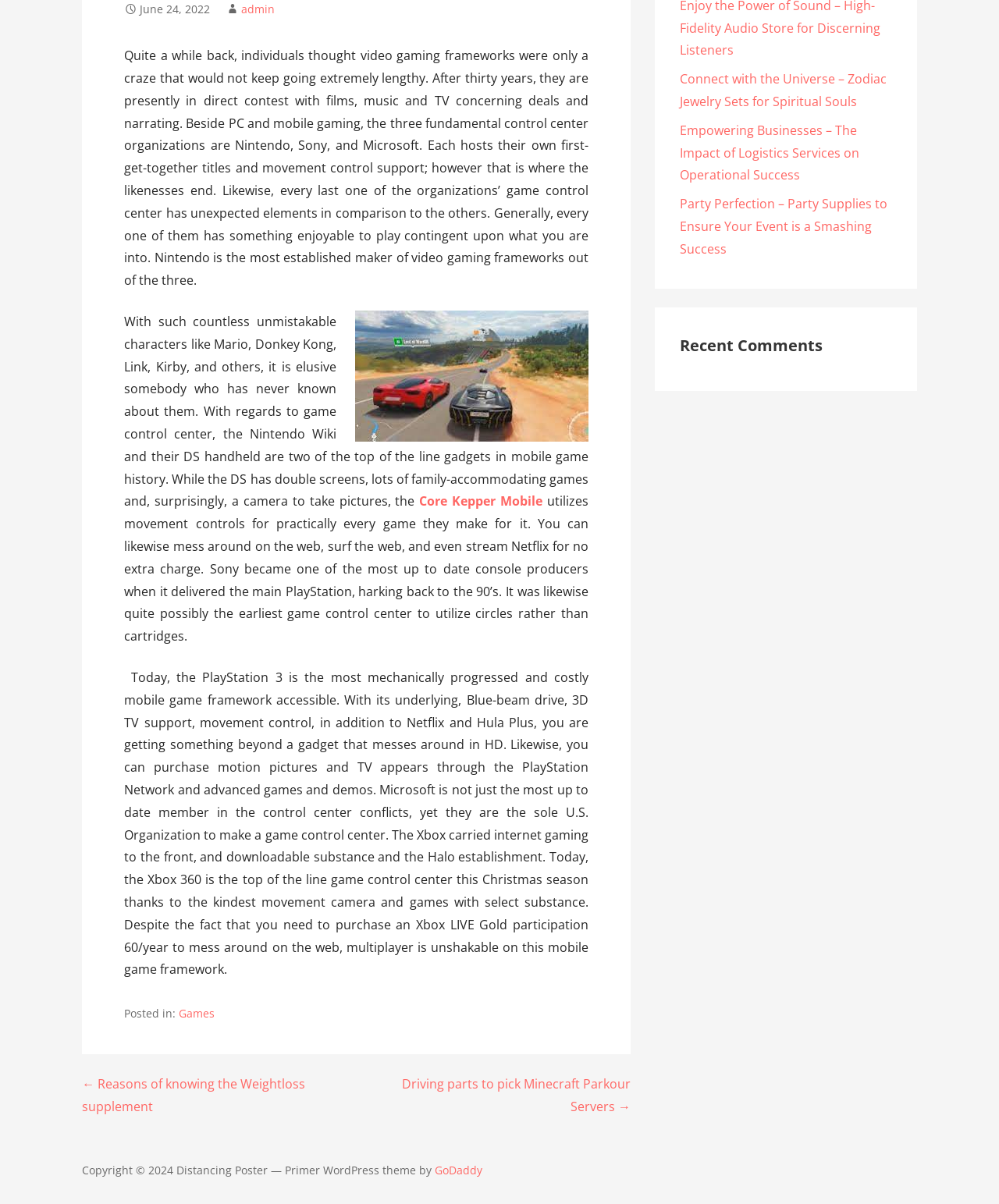Find the bounding box of the UI element described as follows: "Games".

[0.179, 0.835, 0.215, 0.848]